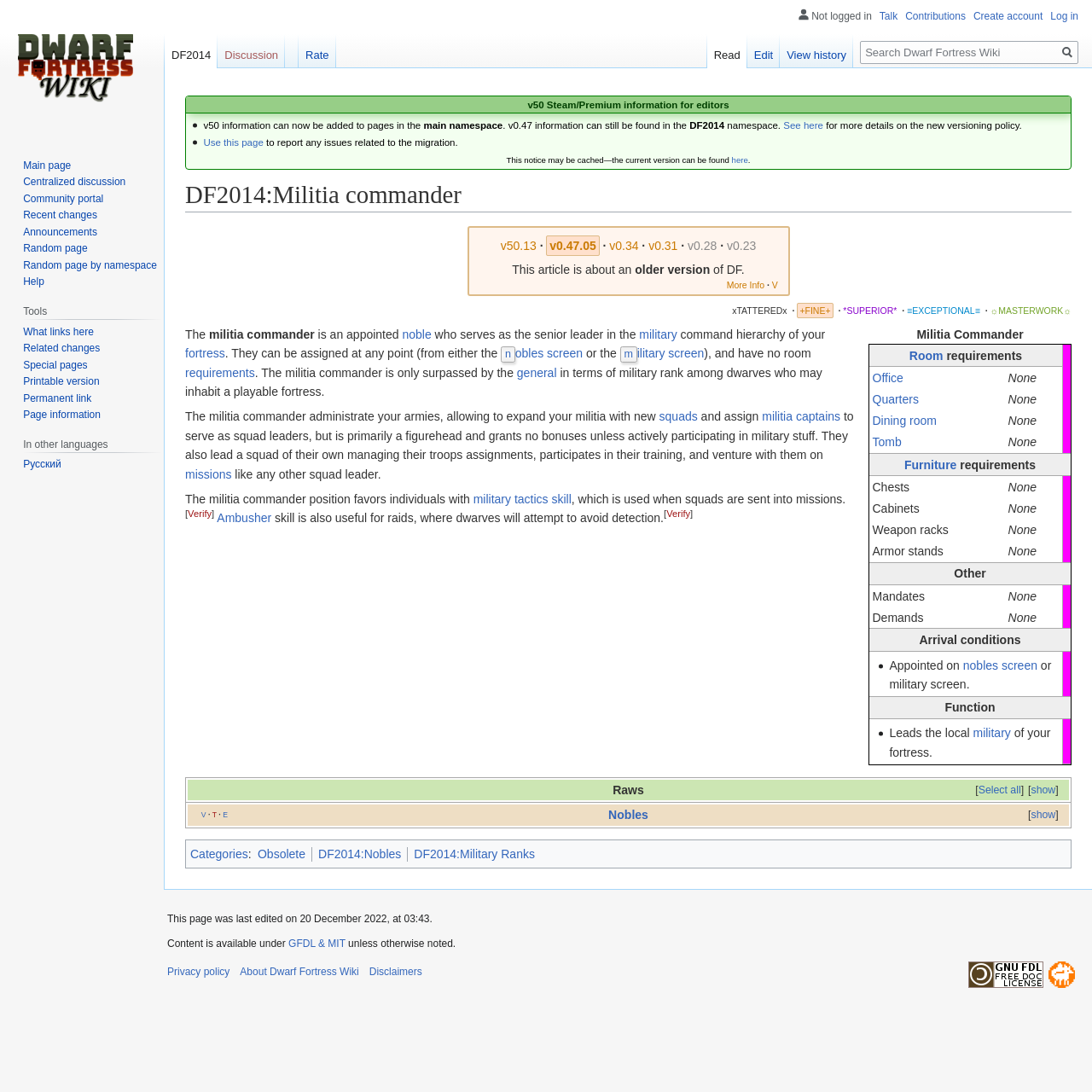Please identify the bounding box coordinates of the element I need to click to follow this instruction: "View information about v50.13".

[0.458, 0.219, 0.491, 0.231]